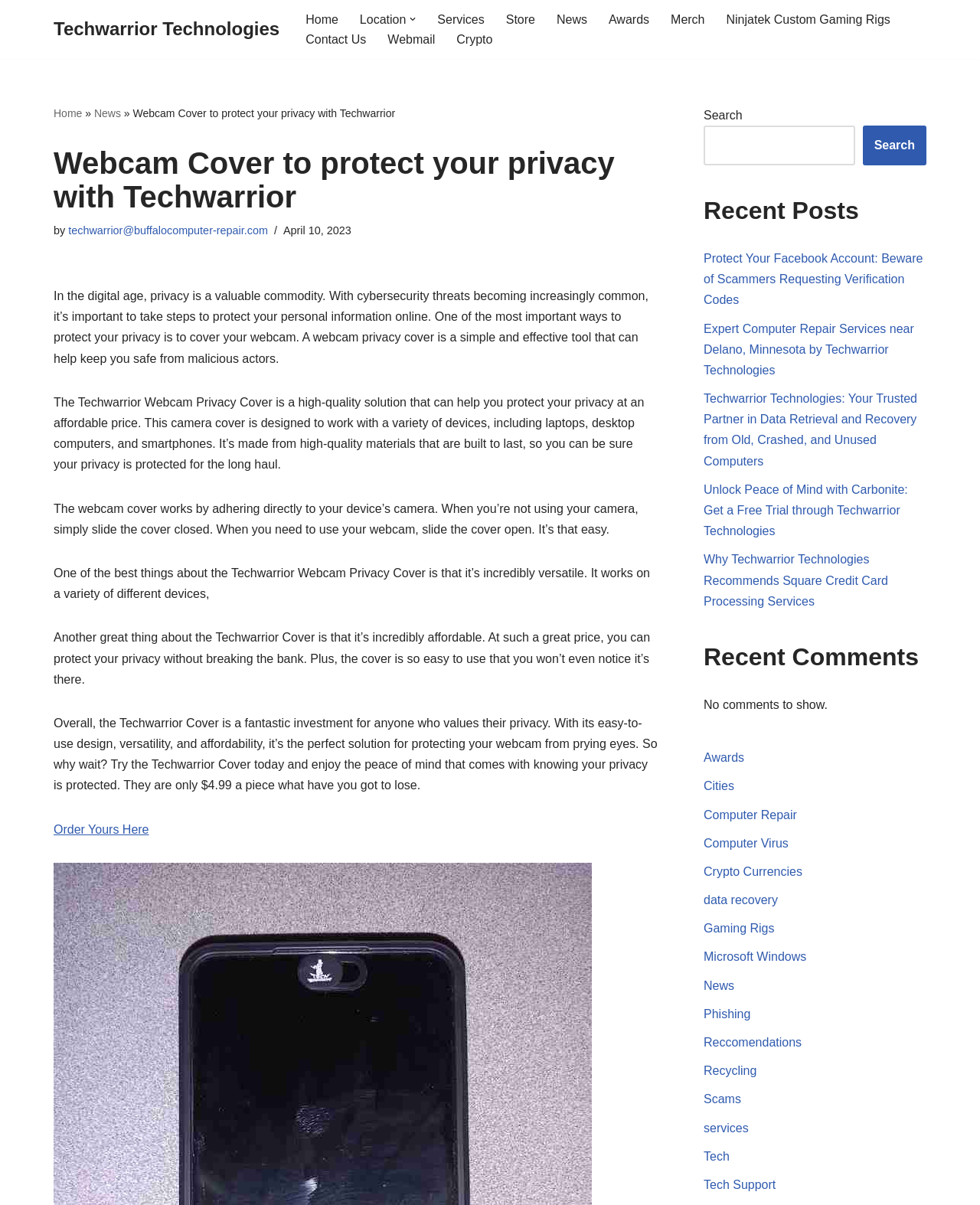What is the date of the latest article?
Analyze the image and deliver a detailed answer to the question.

The date of the latest article is mentioned in the time element as 'April 10, 2023'.